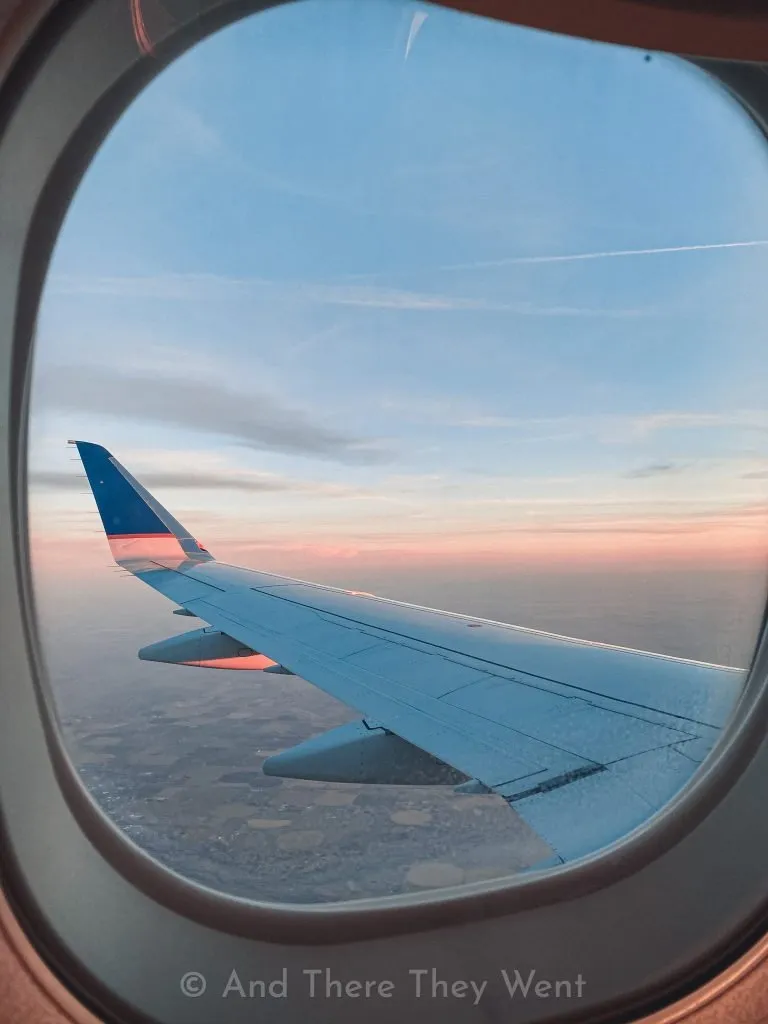Utilize the details in the image to give a detailed response to the question: What is the shape of the land visible below?

The image shows the patchwork of land, dotted with fields, which suggests that the land below is composed of various shapes and patterns, resembling a patchwork quilt.